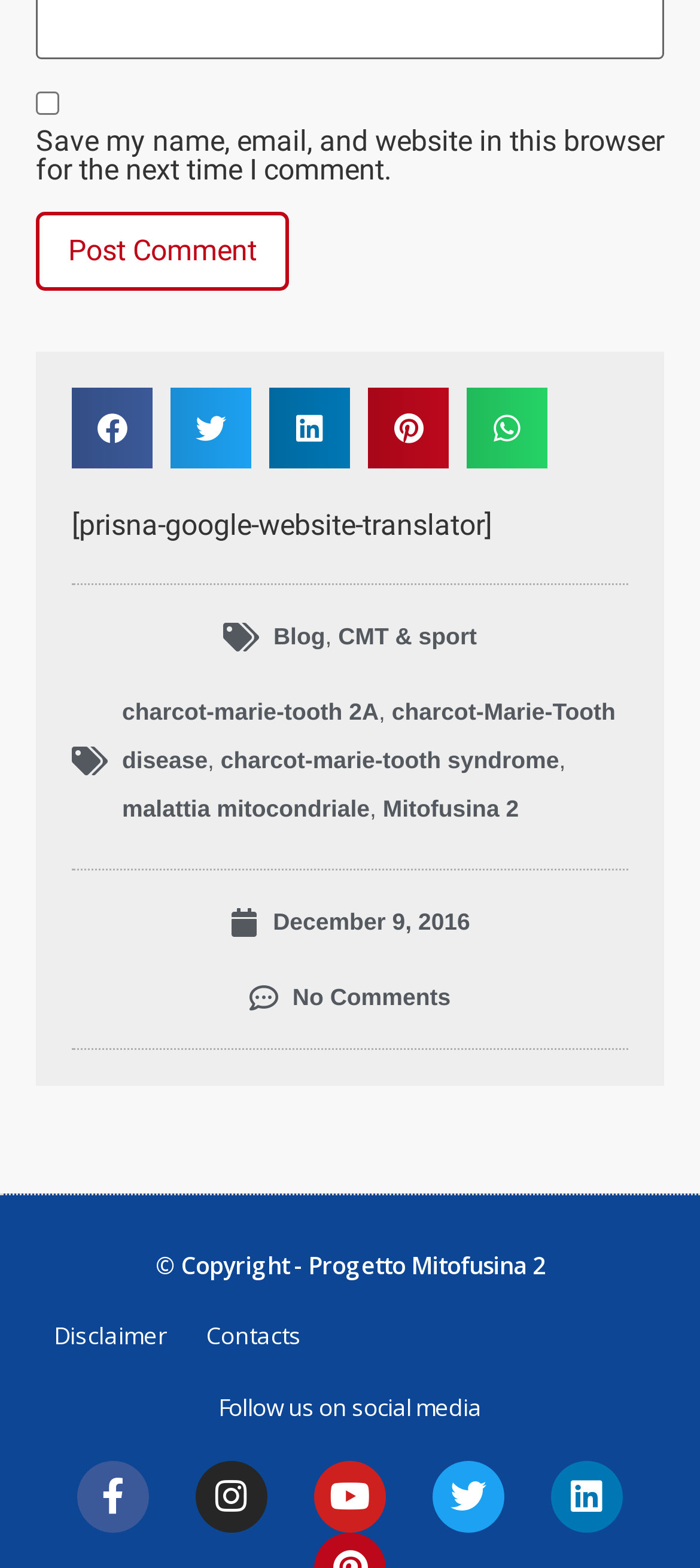Refer to the element description aria-label="Share on facebook" and identify the corresponding bounding box in the screenshot. Format the coordinates as (top-left x, top-left y, bottom-right x, bottom-right y) with values in the range of 0 to 1.

[0.103, 0.247, 0.218, 0.299]